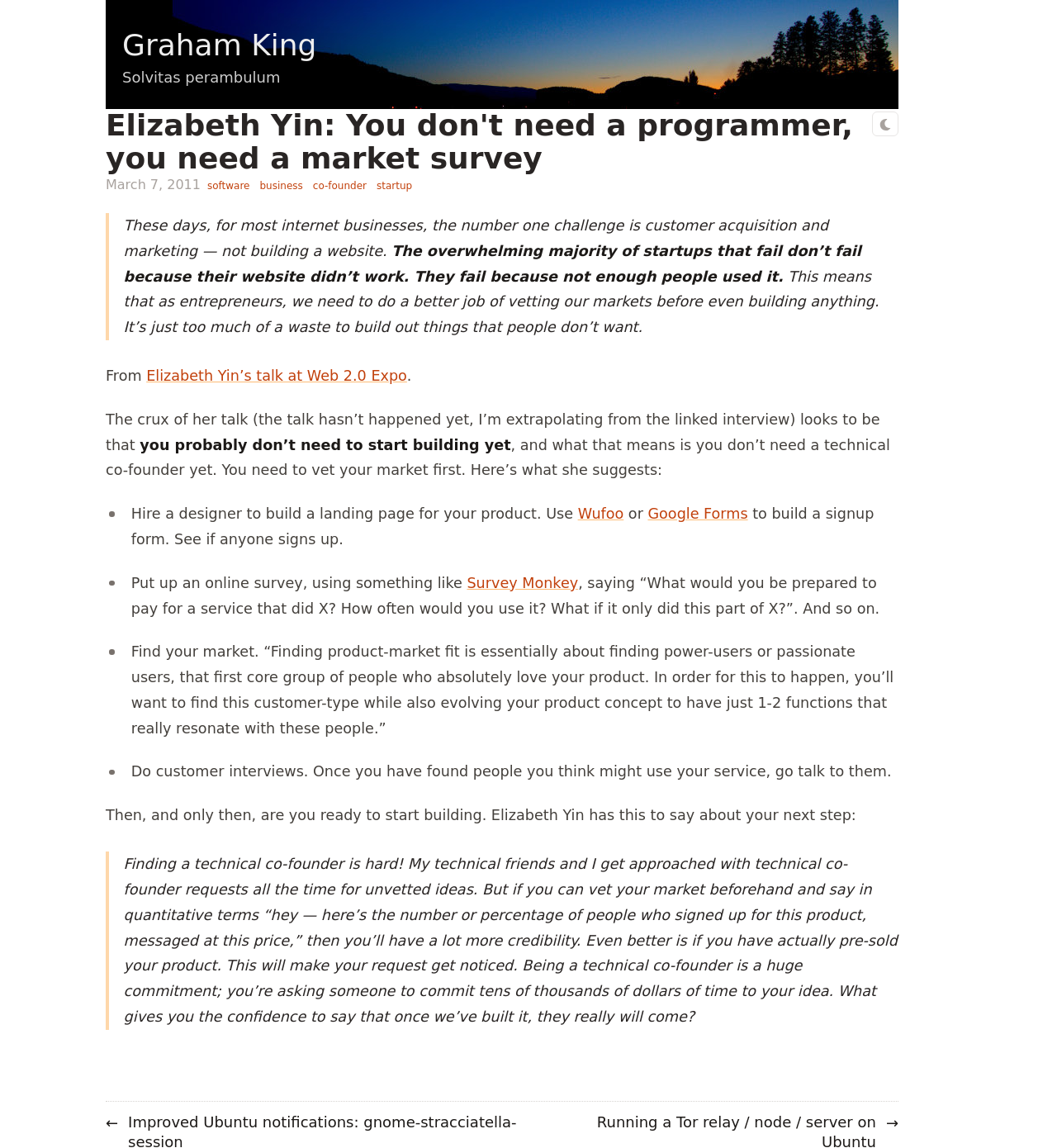Locate the bounding box coordinates of the item that should be clicked to fulfill the instruction: "Click the button".

[0.825, 0.097, 0.85, 0.119]